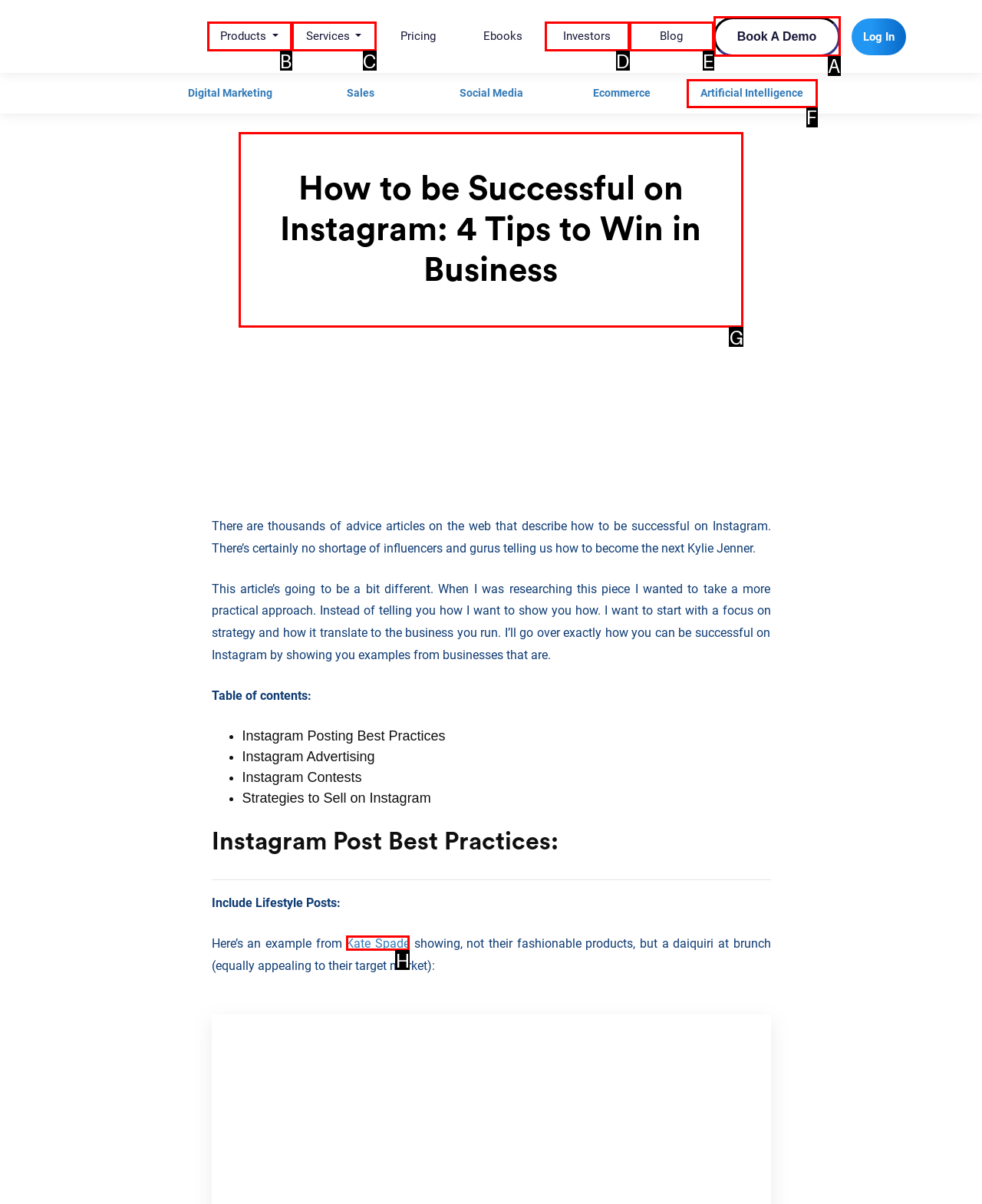For the task "Read the article about 'How to be Successful on Instagram'", which option's letter should you click? Answer with the letter only.

G